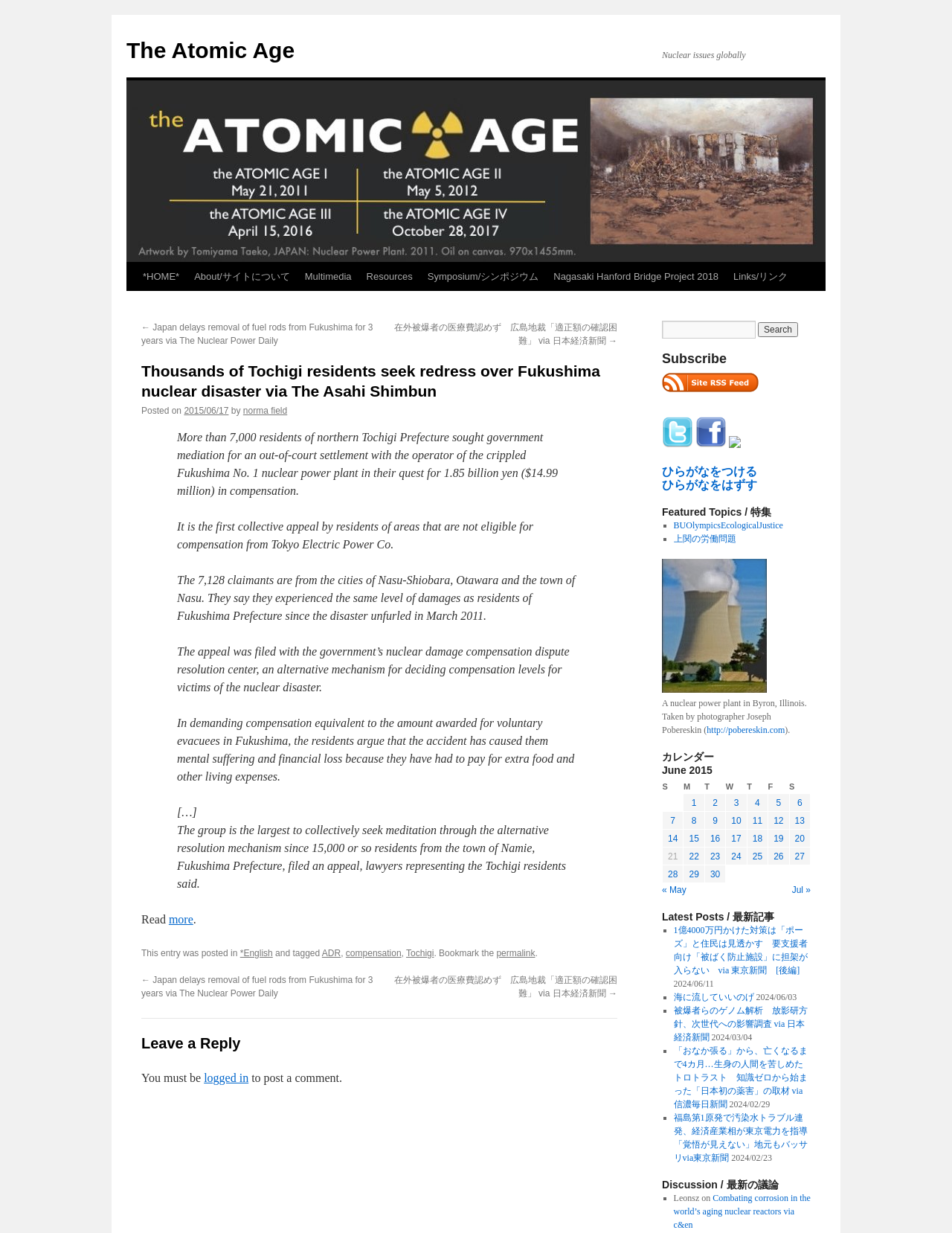Given the element description 被爆者らのゲノム解析　放影研方針、次世代への影響調査 via 日本経済新聞, identify the bounding box coordinates for the UI element on the webpage screenshot. The format should be (top-left x, top-left y, bottom-right x, bottom-right y), with values between 0 and 1.

[0.707, 0.815, 0.848, 0.846]